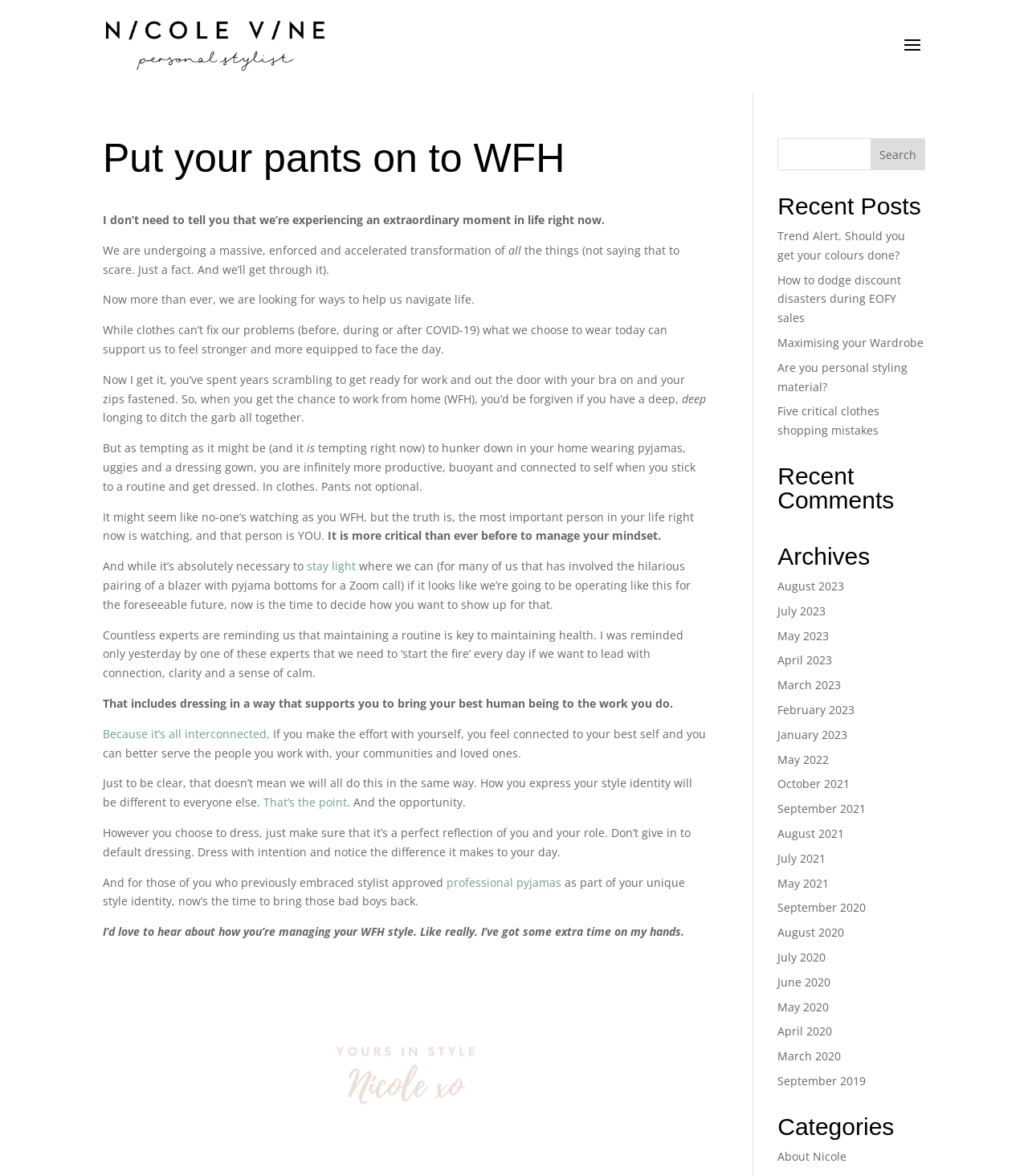Respond to the question below with a single word or phrase: What is the main topic of the article?

Working from home